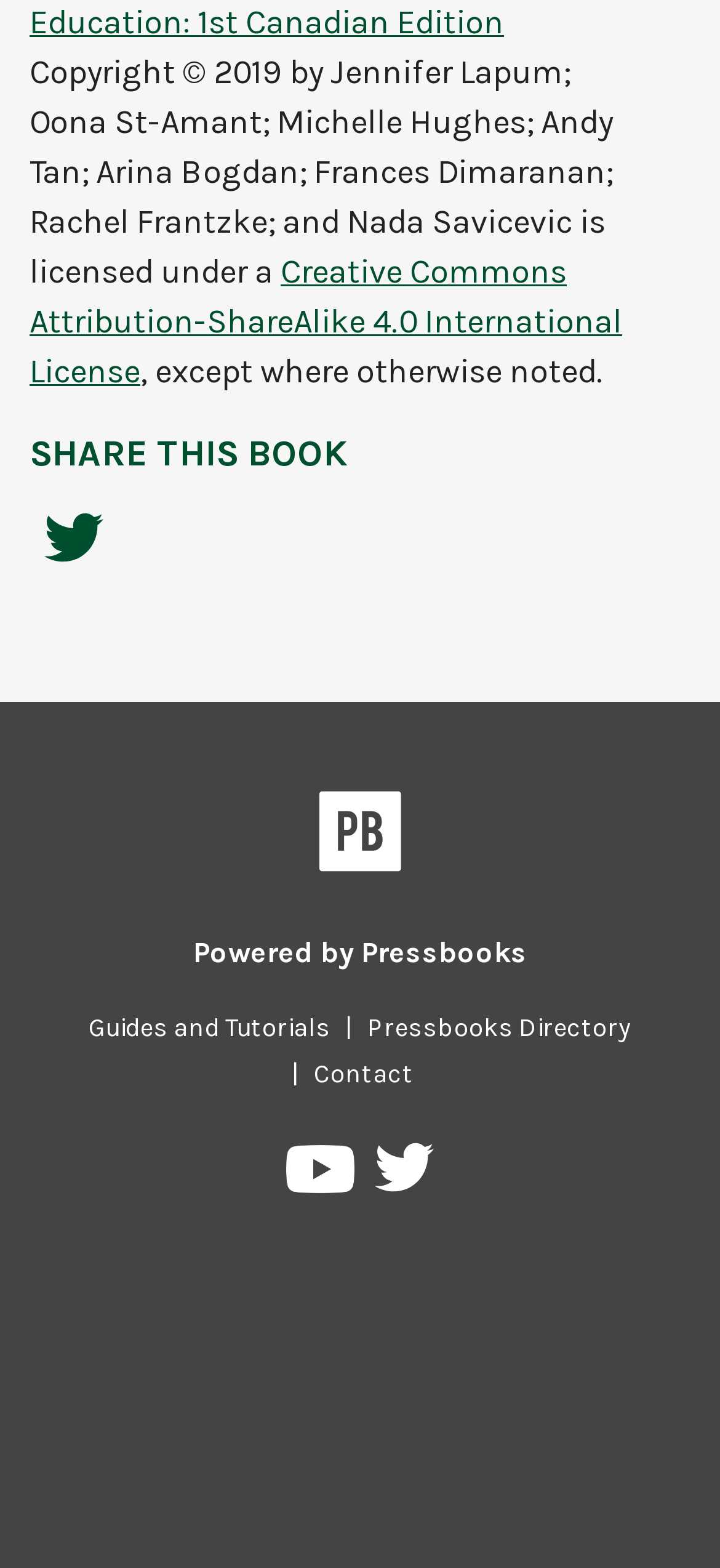What is the name of the license?
Offer a detailed and exhaustive answer to the question.

The name of the license can be found in the link element that follows the static text 'is licensed under a', which reads 'Creative Commons Attribution-ShareAlike 4.0 International License'.